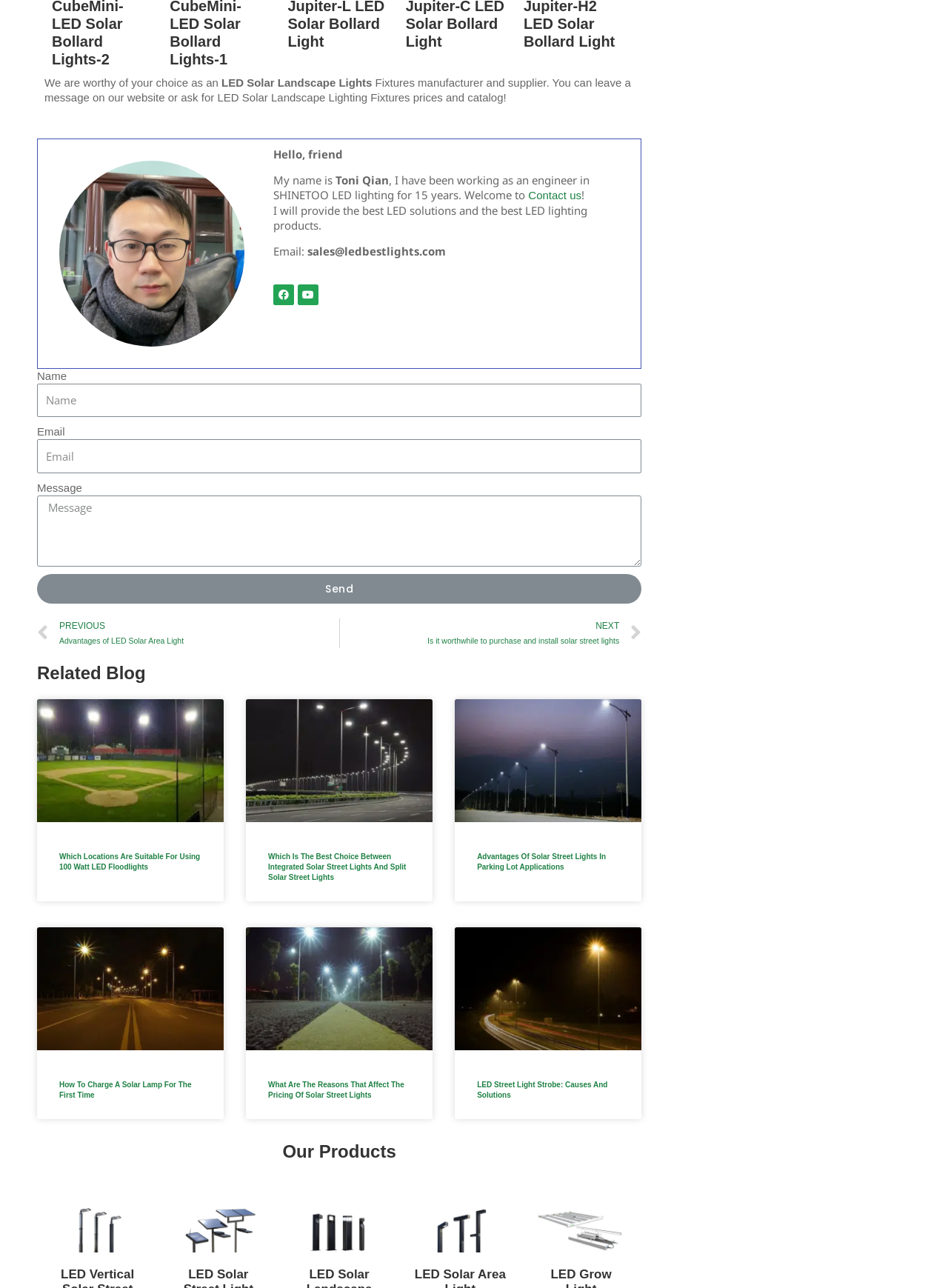What is the purpose of the form on the webpage?
Based on the image, respond with a single word or phrase.

To send a message